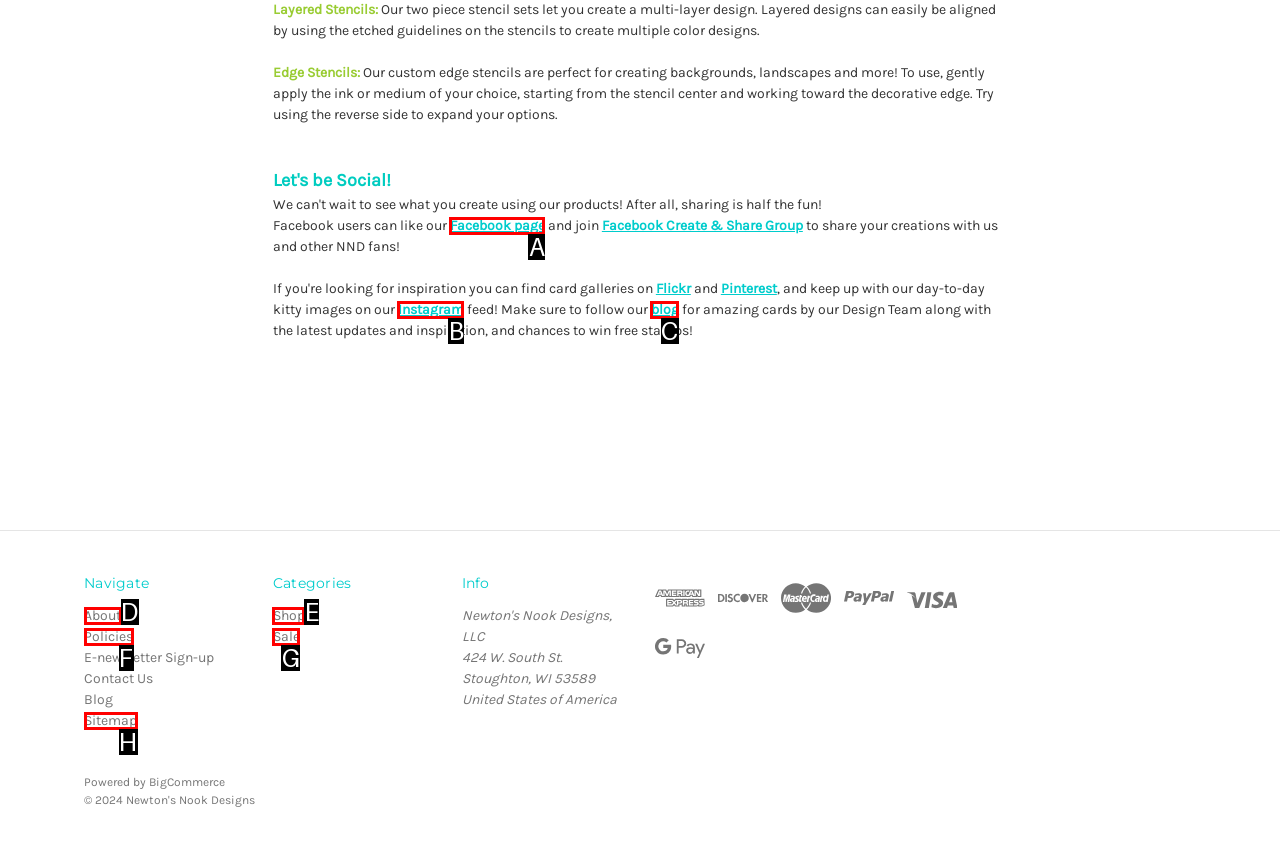Which HTML element should be clicked to complete the task: Read blog? Answer with the letter of the corresponding option.

C